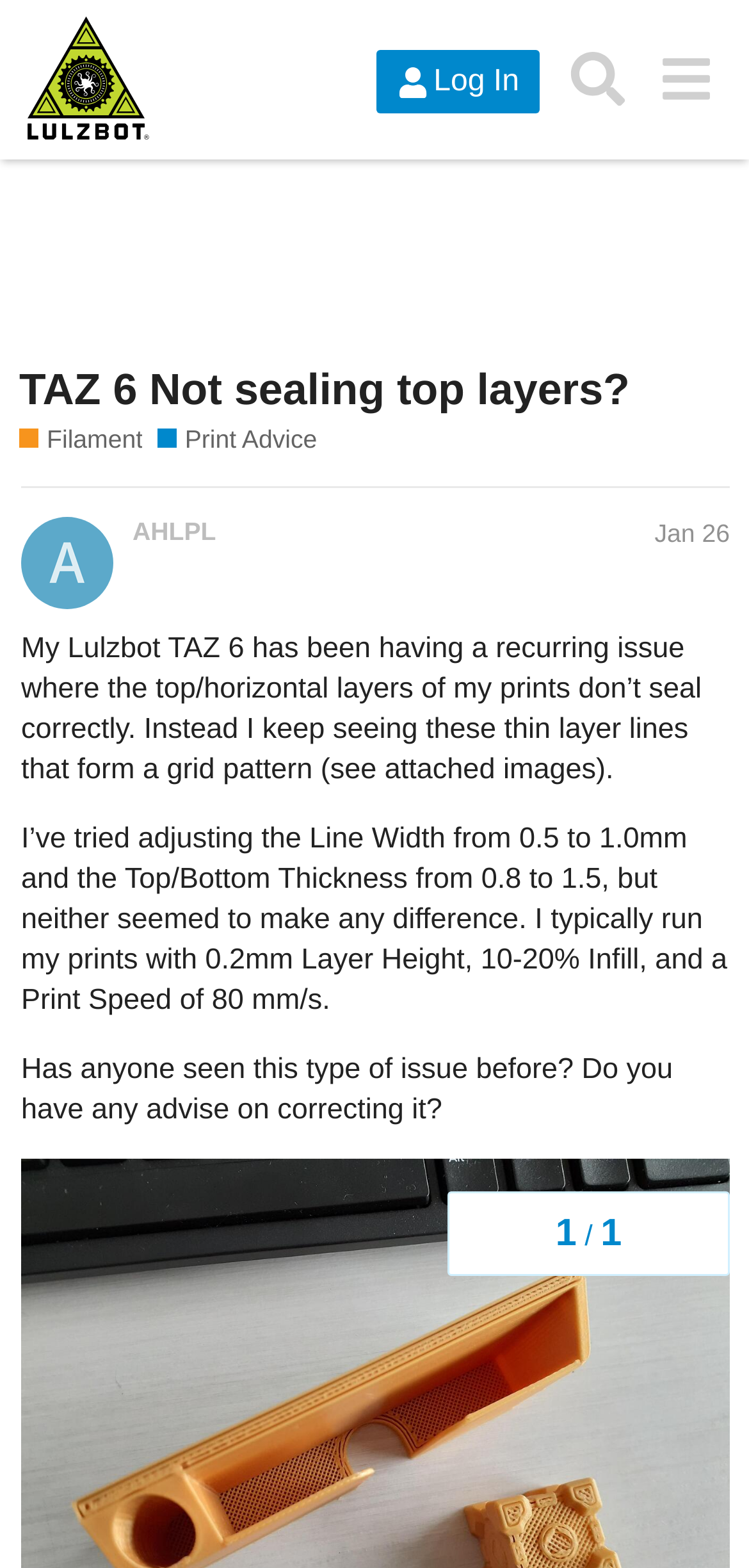Please identify the bounding box coordinates of the area I need to click to accomplish the following instruction: "Search for topics".

[0.741, 0.023, 0.857, 0.078]